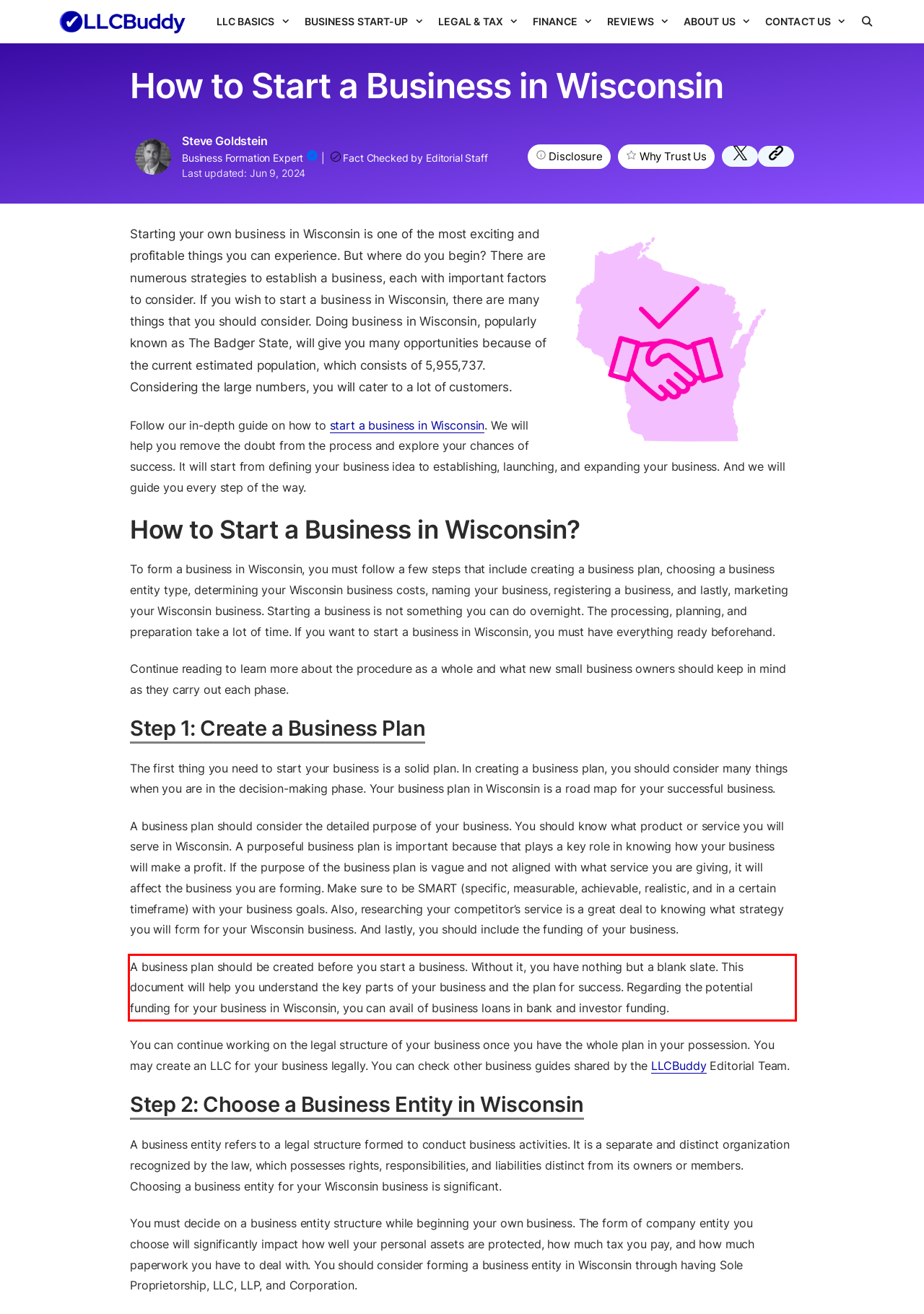You have a screenshot of a webpage where a UI element is enclosed in a red rectangle. Perform OCR to capture the text inside this red rectangle.

A business plan should be created before you start a business. Without it, you have nothing but a blank slate. This document will help you understand the key parts of your business and the plan for success. Regarding the potential funding for your business in Wisconsin, you can avail of business loans in bank and investor funding.